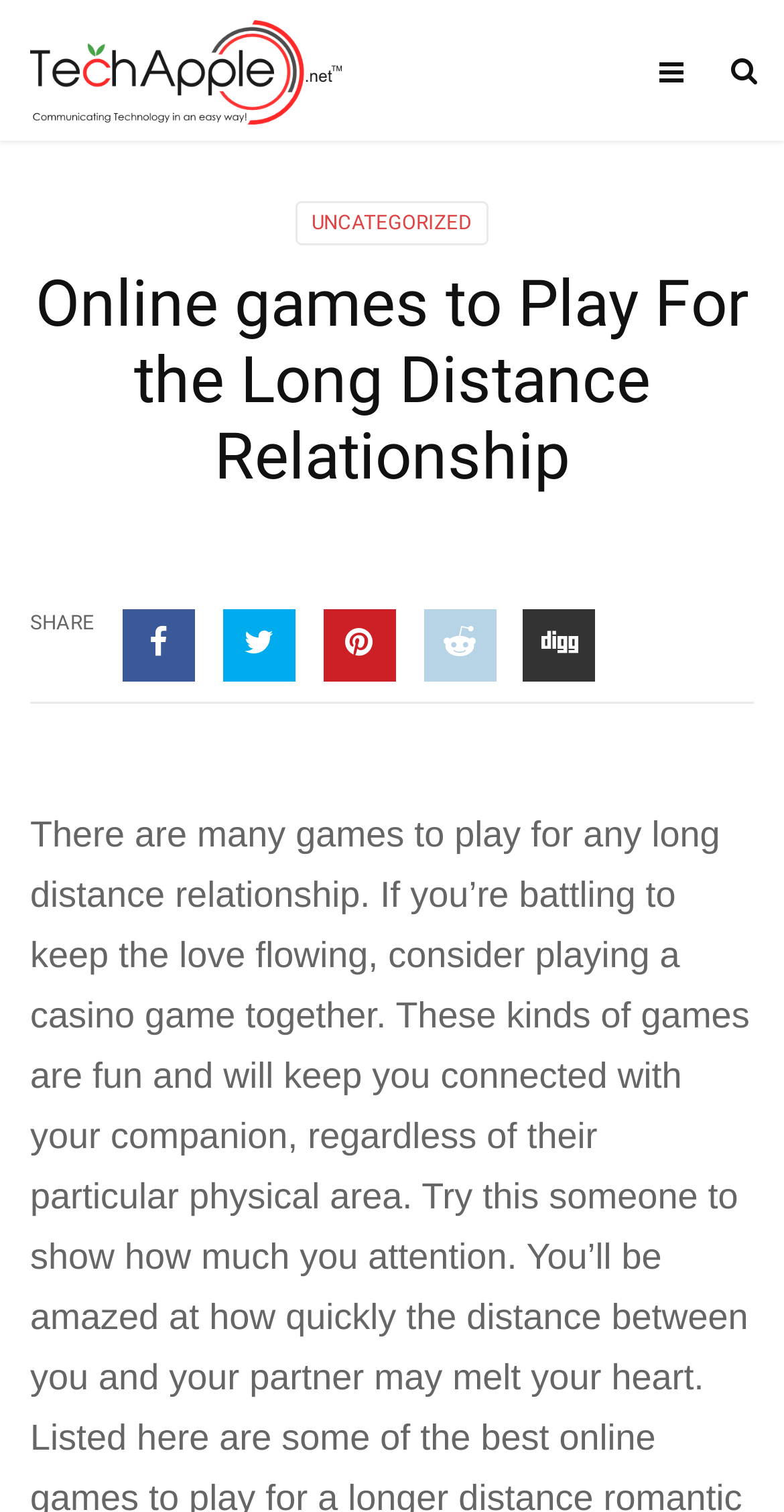What is the website's logo?
Please give a detailed answer to the question using the information shown in the image.

The website's logo is an image with the text 'TechApple' which is located at the top left corner of the webpage, as indicated by the bounding box coordinates [0.038, 0.014, 0.436, 0.083].